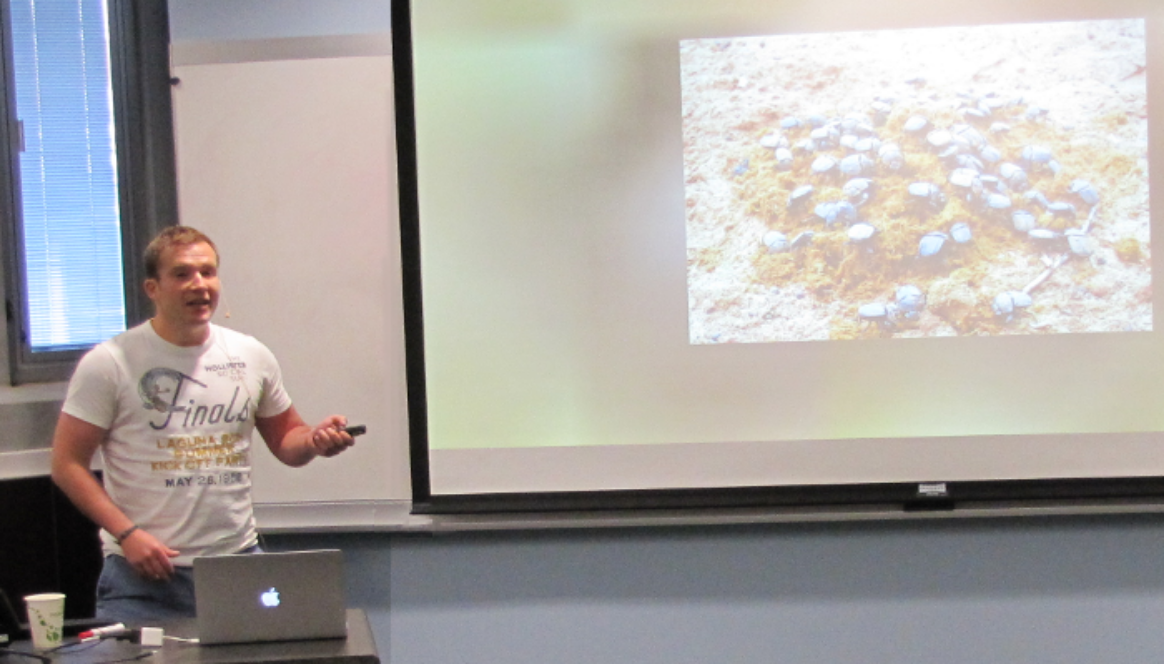Answer the question below with a single word or a brief phrase: 
What is the environment of the seminar?

Academic institution